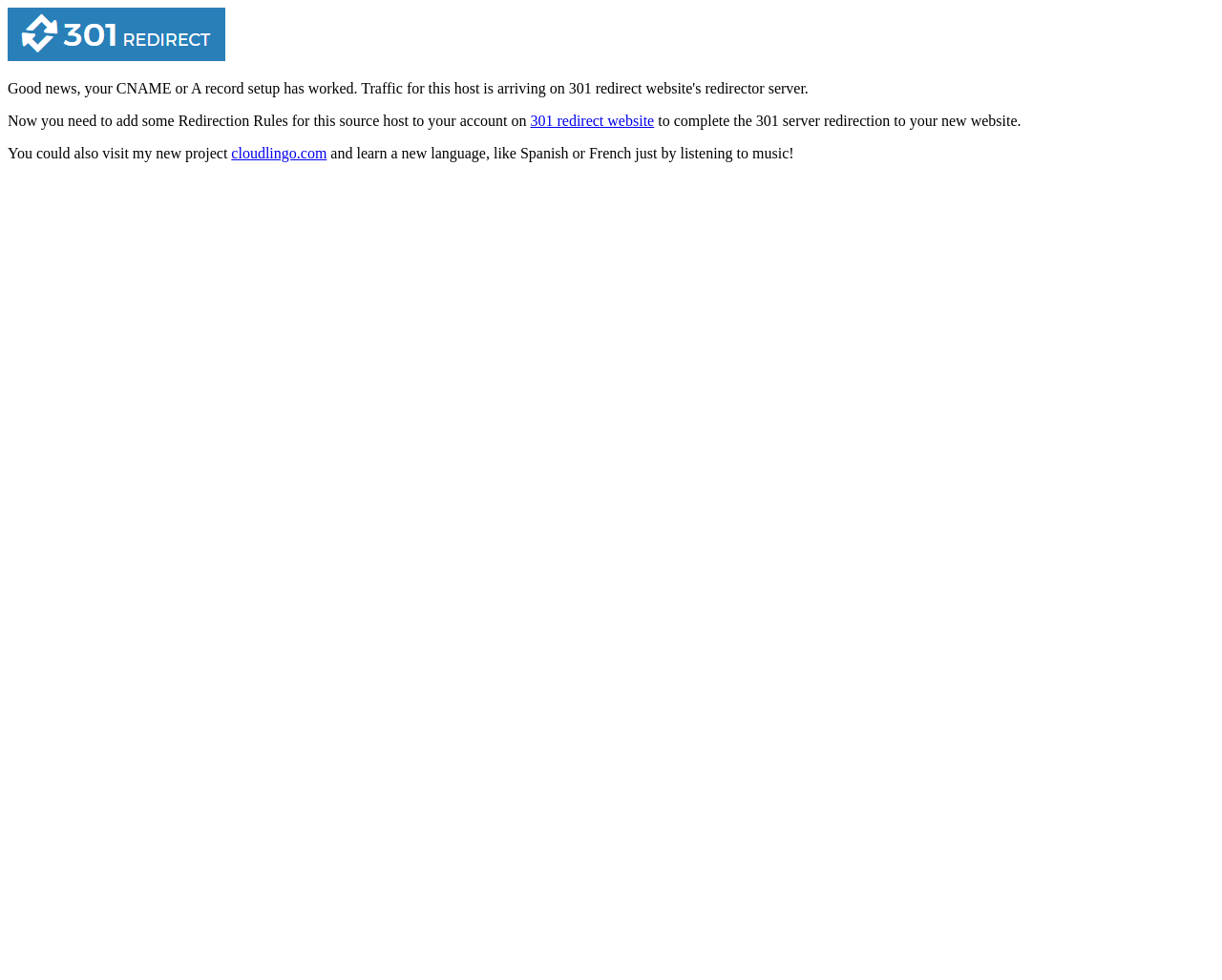Please reply to the following question with a single word or a short phrase:
What is the purpose of adding redirection rules?

Complete server redirection